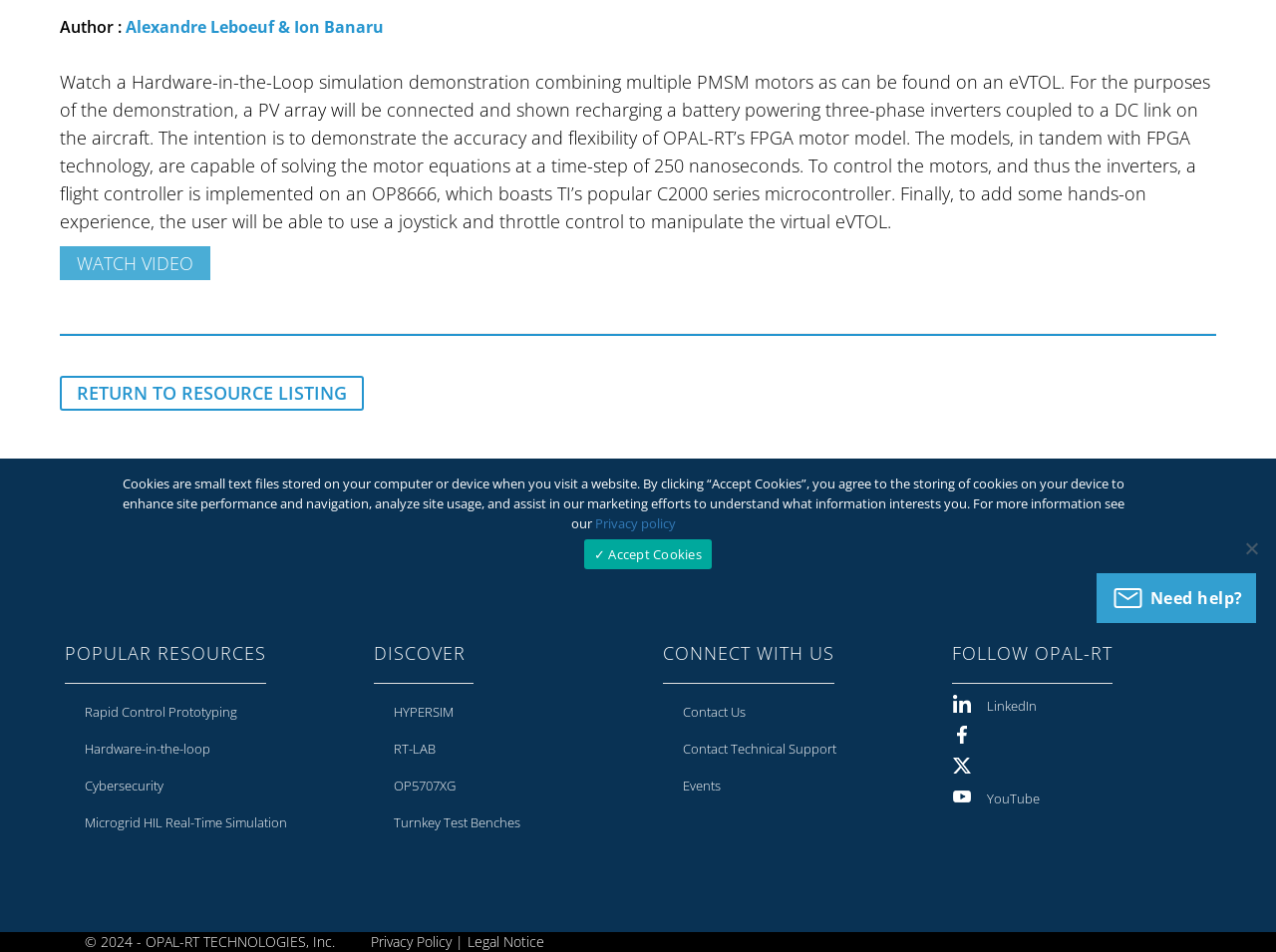Bounding box coordinates are specified in the format (top-left x, top-left y, bottom-right x, bottom-right y). All values are floating point numbers bounded between 0 and 1. Please provide the bounding box coordinate of the region this sentence describes: Turnkey Test Benches

[0.313, 0.845, 0.48, 0.884]